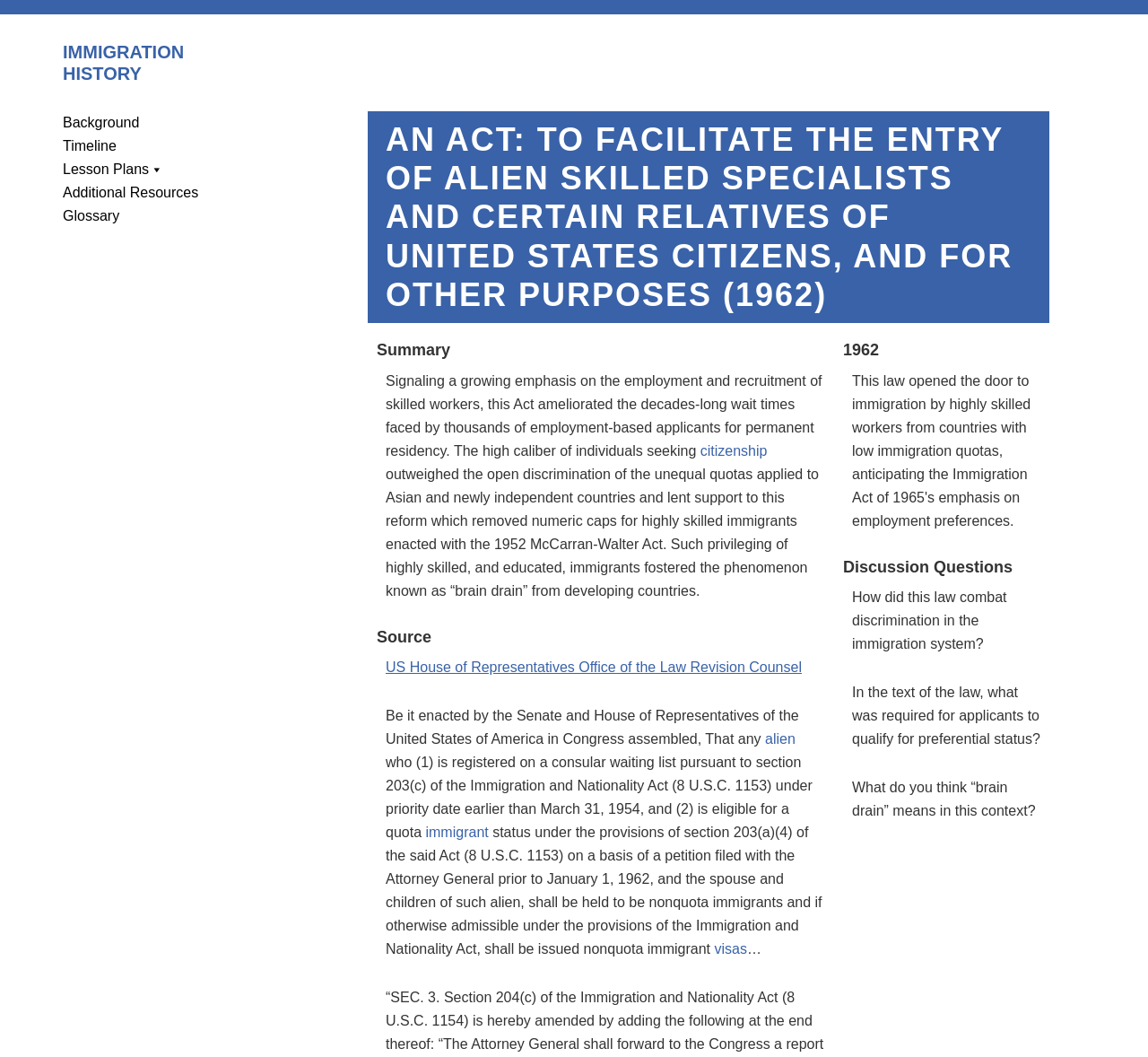Locate the coordinates of the bounding box for the clickable region that fulfills this instruction: "Go to 'Discussion Questions'".

[0.734, 0.528, 0.906, 0.546]